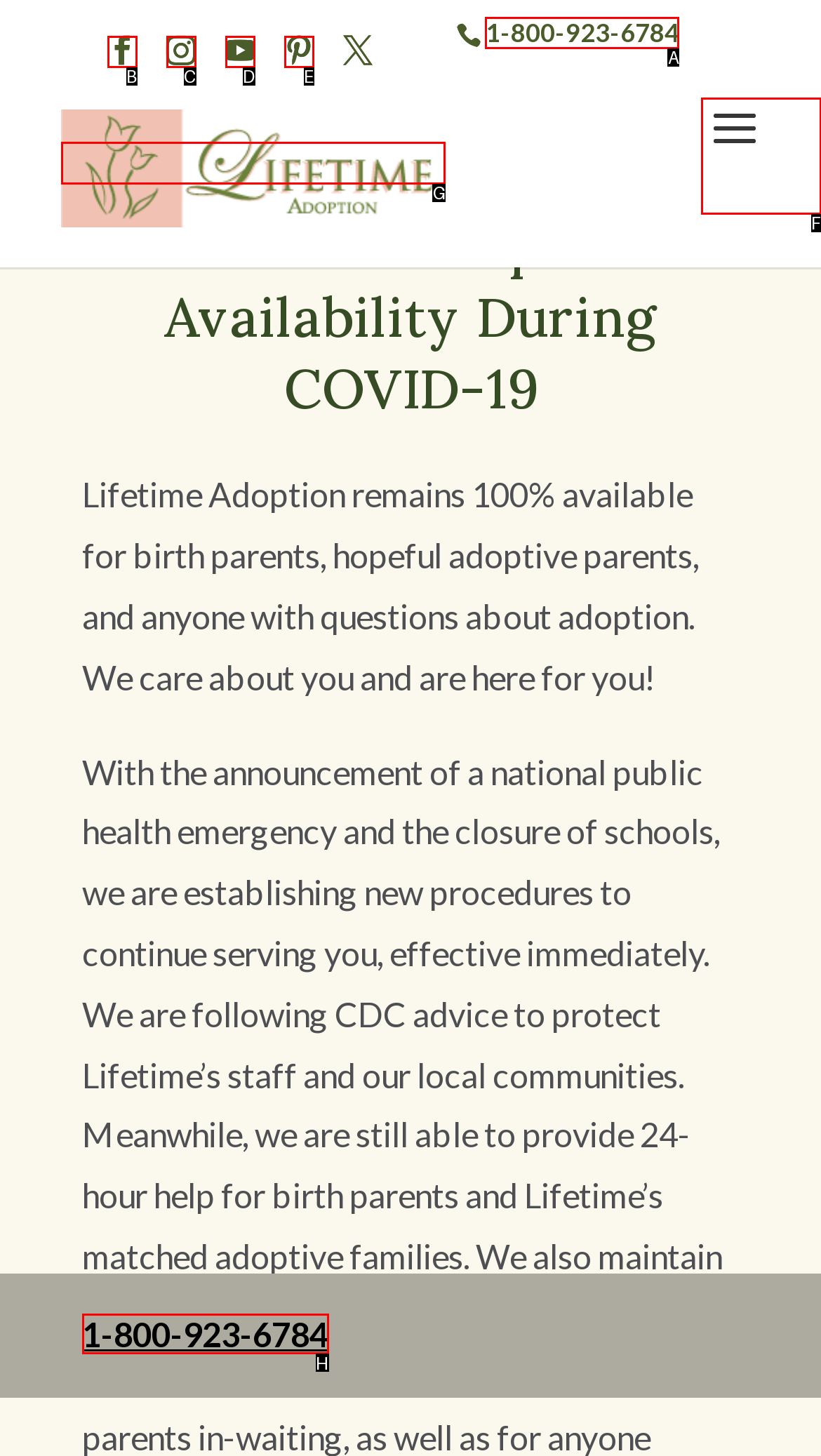Given the task: Open the menu, indicate which boxed UI element should be clicked. Provide your answer using the letter associated with the correct choice.

F